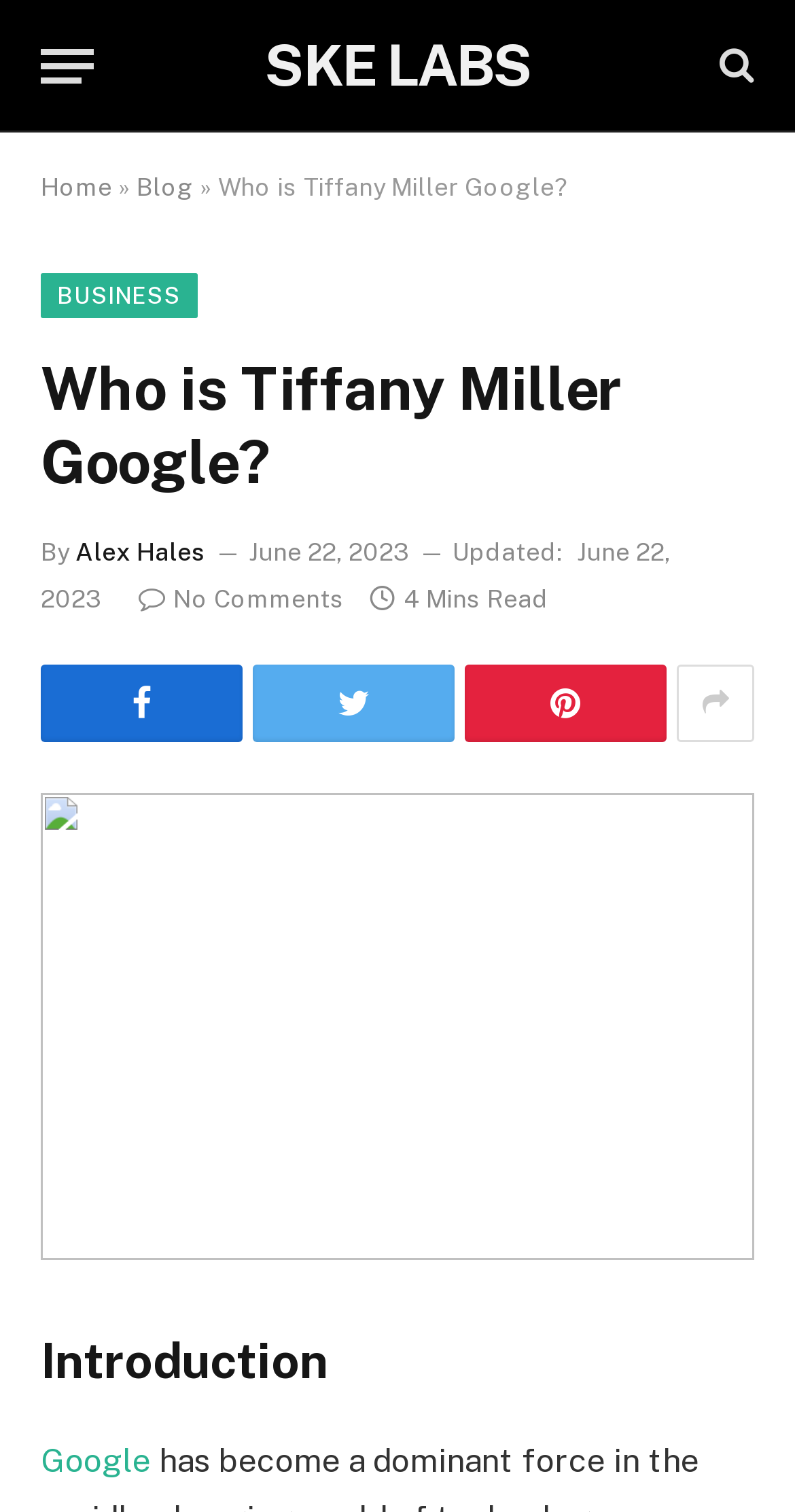Generate an in-depth caption that captures all aspects of the webpage.

The webpage is about Tiffany Miller, an important person who has made a significant impact on Google. At the top left corner, there is a menu button and a link to "SKE LABS". On the top right corner, there is a search icon. Below the top section, there are navigation links to "Home", "Blog", and "BUSINESS". 

The main title "Who is Tiffany Miller Google?" is prominently displayed in the middle of the top section. Below the title, there is a heading with the same text, followed by the author's name "Alex Hales" and the publication date "June 22, 2023". 

On the same line as the author's name, there is an indication of the time it takes to read the article, which is 4 minutes. Below this section, there are four social media sharing links. 

The main content of the article starts with a heading "Introduction" and is accompanied by a large image that spans the entire width of the page. The article also contains a link to "Google" at the very bottom.